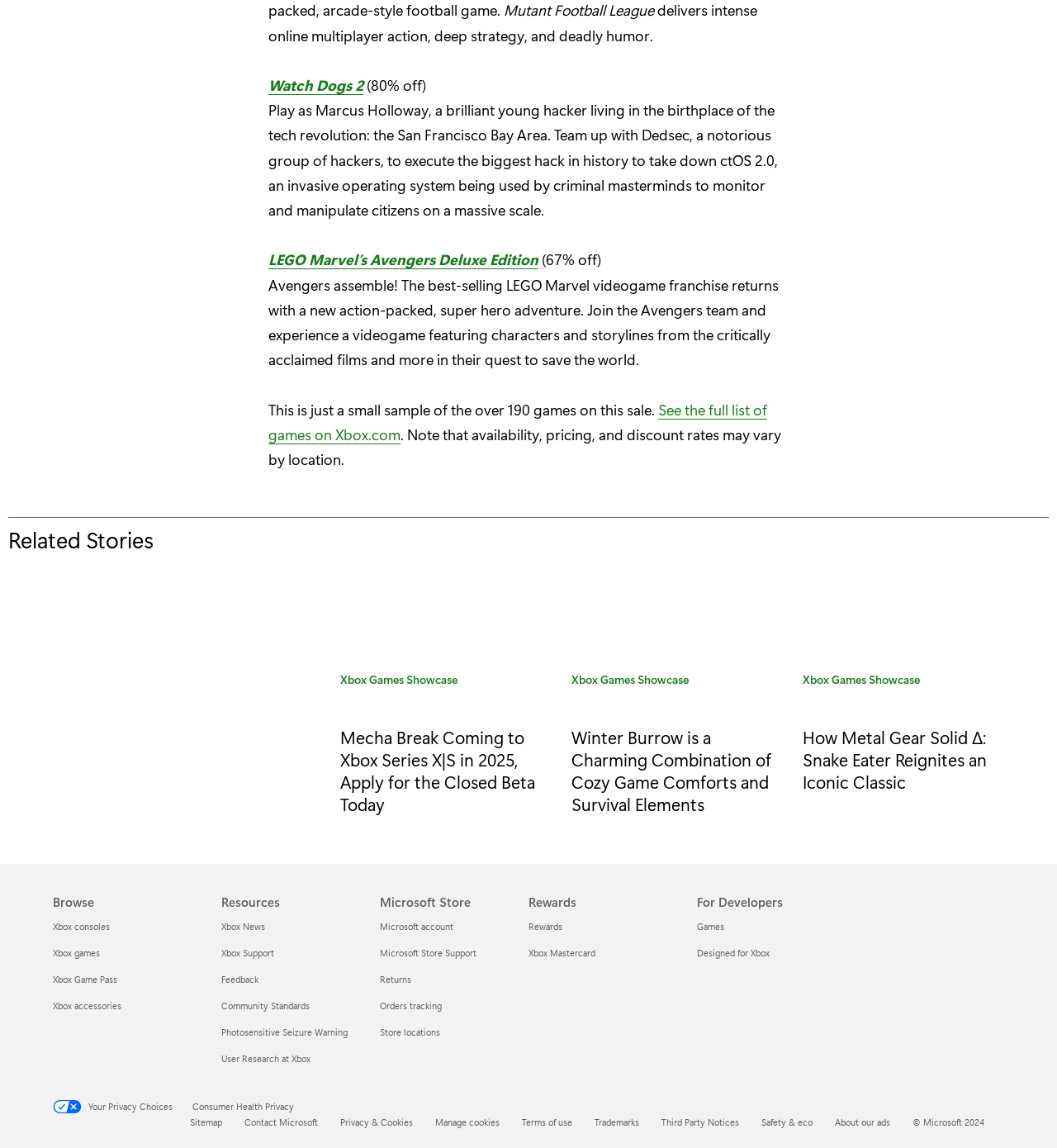Please determine the bounding box of the UI element that matches this description: Uncategorized. The coordinates should be given as (top-left x, top-left y, bottom-right x, bottom-right y), with all values between 0 and 1.

None